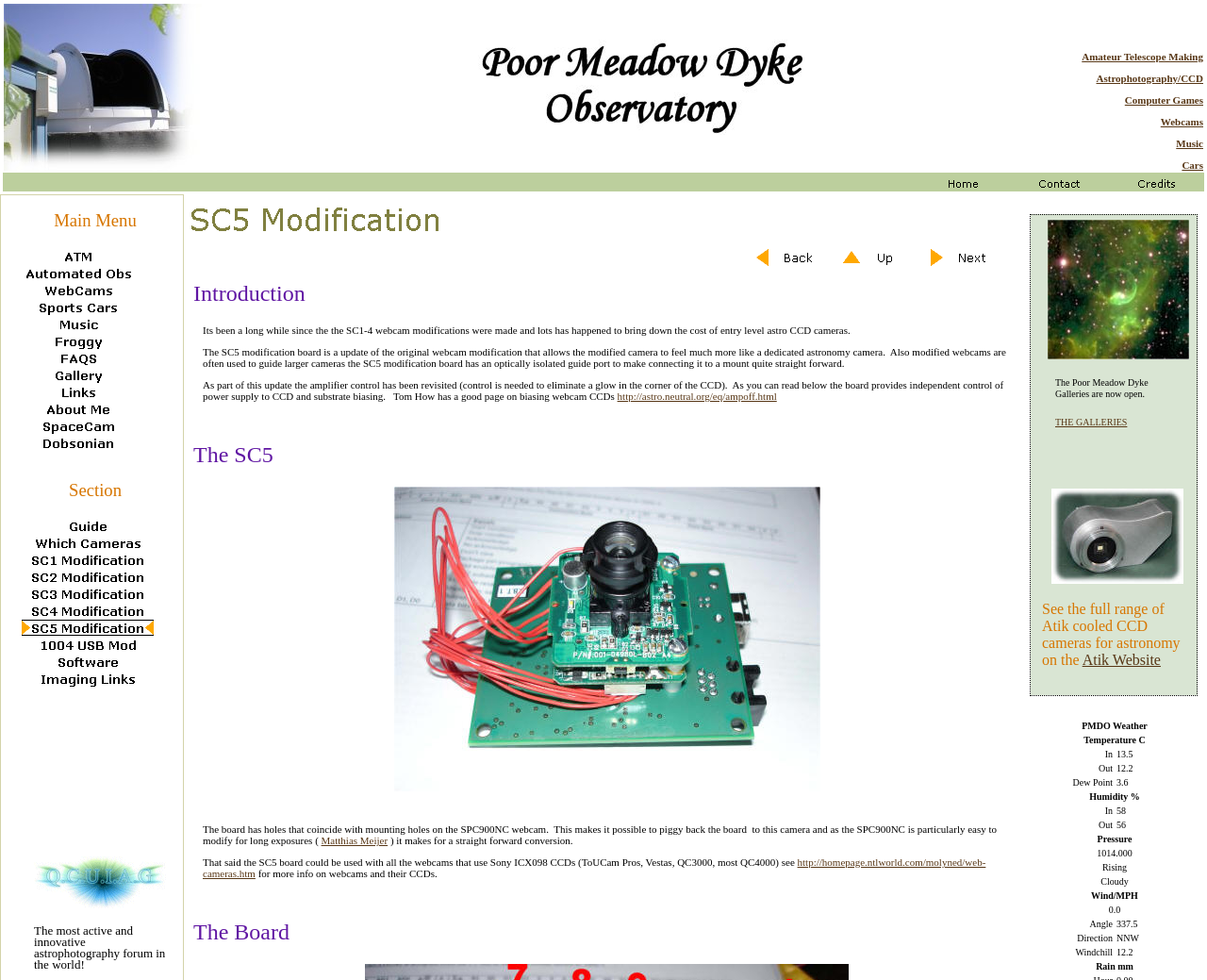Please provide a brief answer to the following inquiry using a single word or phrase:
What are the three links located at the top-right corner of the page?

Home Contact Credits